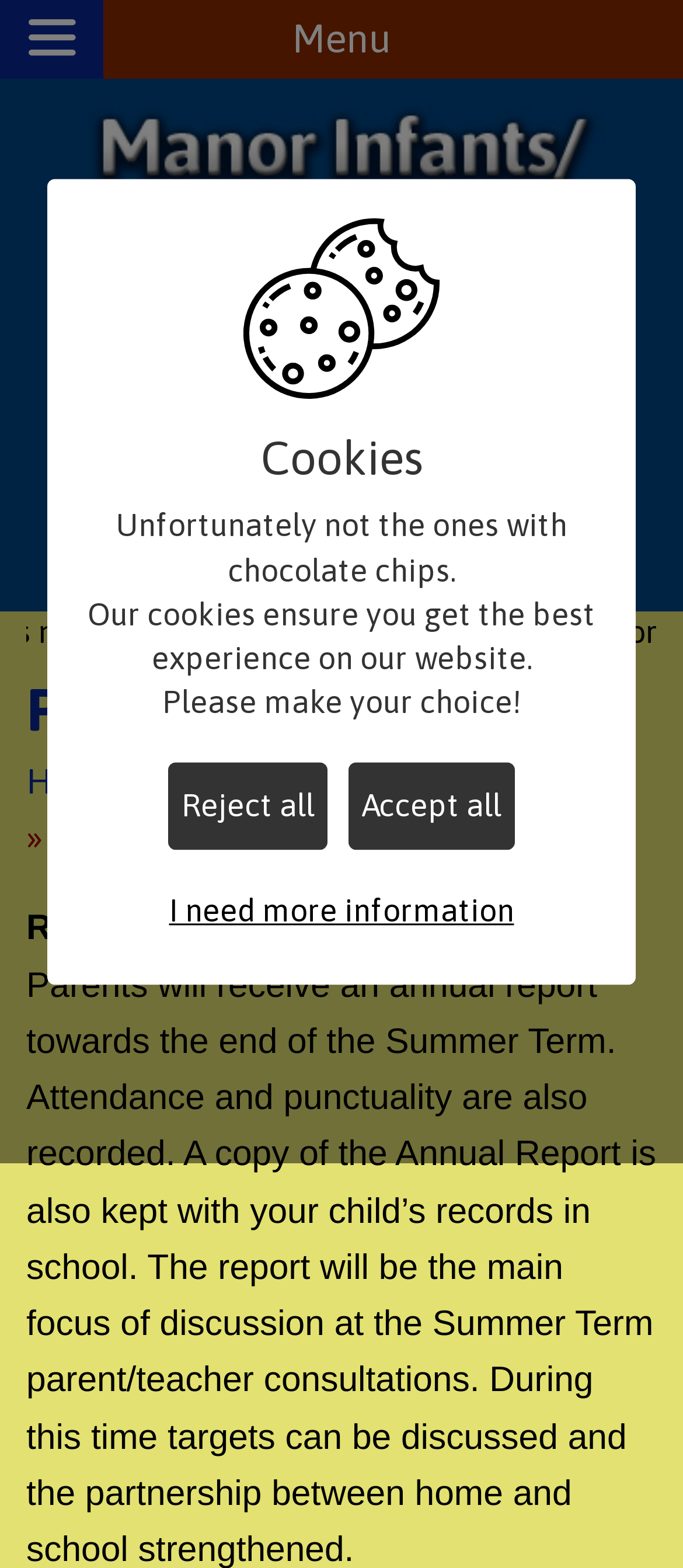Create a detailed description of the webpage's content and layout.

This webpage is about Manor Infants Longbridge, a school that provides information to parents and guardians. At the top of the page, there is a menu button labeled "Menu" and a heading that reads "Parents in Partnership". Below the heading, there are several links to different sections of the website, including "Home Page", "Parents", and "Useful Information".

On the left side of the page, there is a long list of links to various pages, including "Welcome", "Online Prospectus", "Meet the Governors", and many others. These links are organized in a vertical column and take up most of the left side of the page.

In the middle of the page, there is a section with the heading "Reporting to Parents". Below this heading, there is no text or content.

At the bottom of the page, there is a section about cookies, which includes a heading, some explanatory text, and three buttons to manage cookie settings. The buttons are "Reject all cookies", "Accept all cookies", and "Customise cookie settings". There is also a link to get more information about cookies.

Overall, the webpage appears to be a portal for parents and guardians to access information about the school, with many links to different sections and resources.